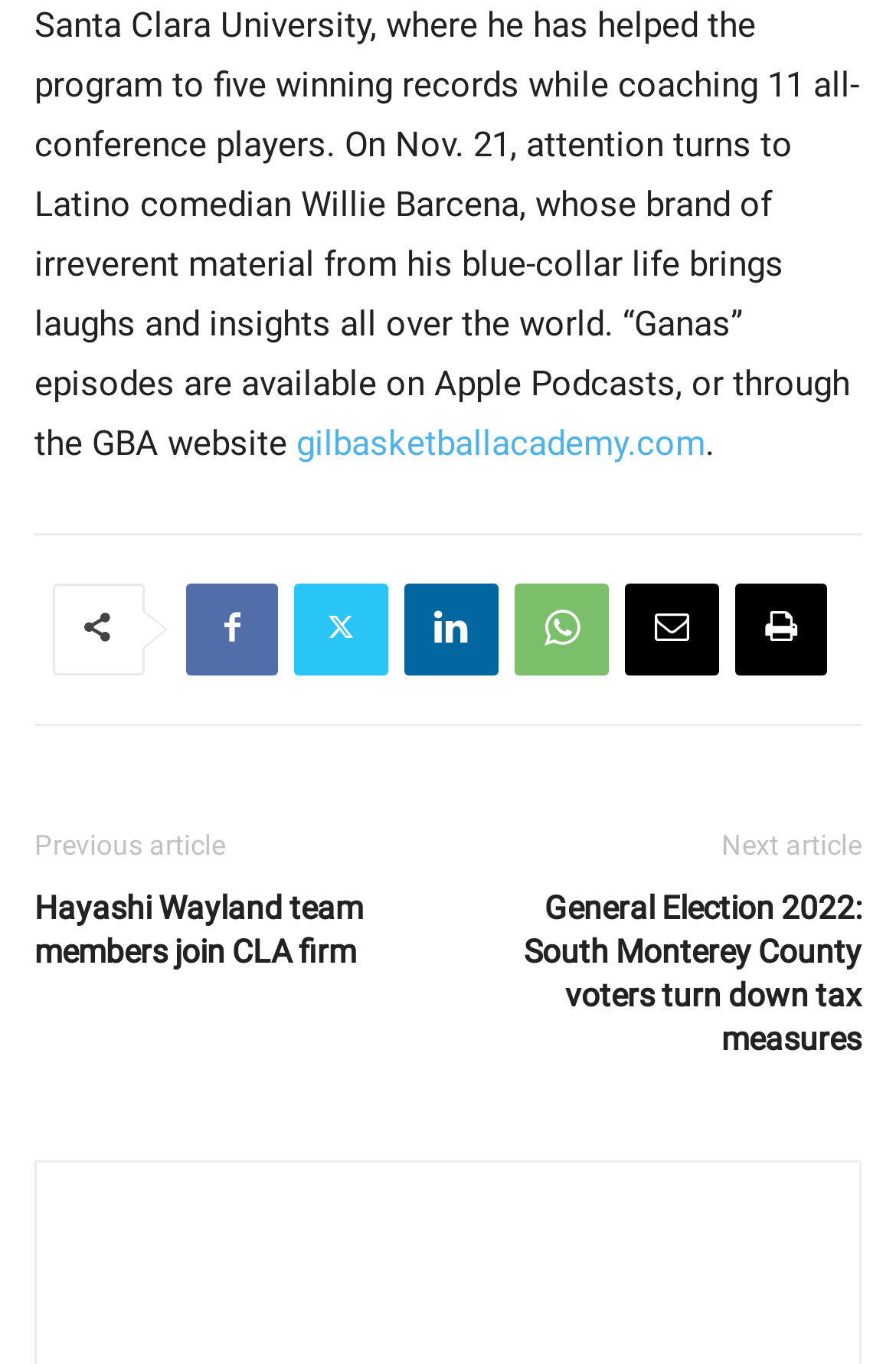Specify the bounding box coordinates of the region I need to click to perform the following instruction: "visit the website's homepage". The coordinates must be four float numbers in the range of 0 to 1, i.e., [left, top, right, bottom].

[0.331, 0.309, 0.787, 0.339]